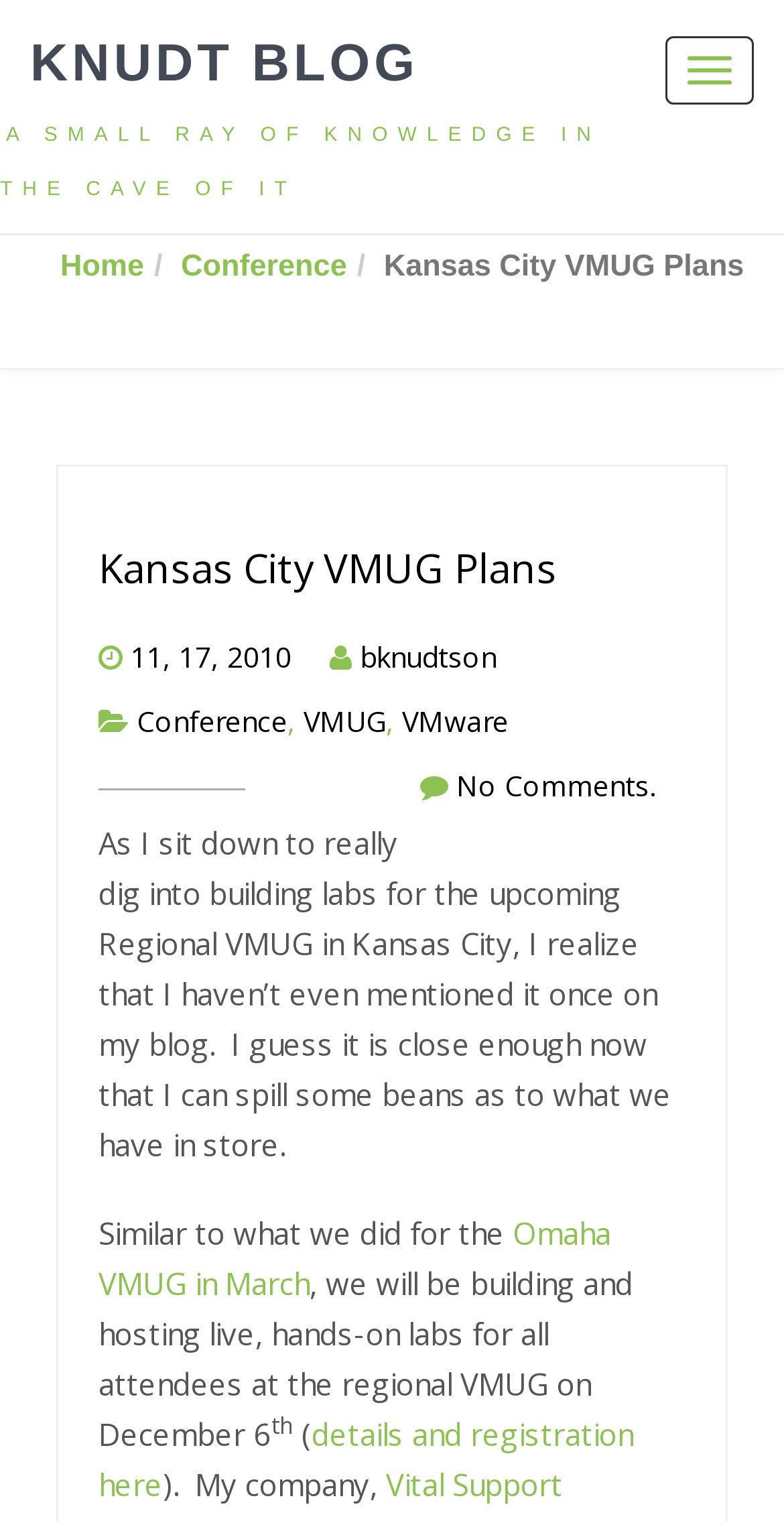What is the company of the author?
Provide an in-depth and detailed explanation in response to the question.

The company of the author is not explicitly specified in the webpage, but it is mentioned that 'My company...' in the article content, implying that the author's company is involved in the event mentioned in the article.